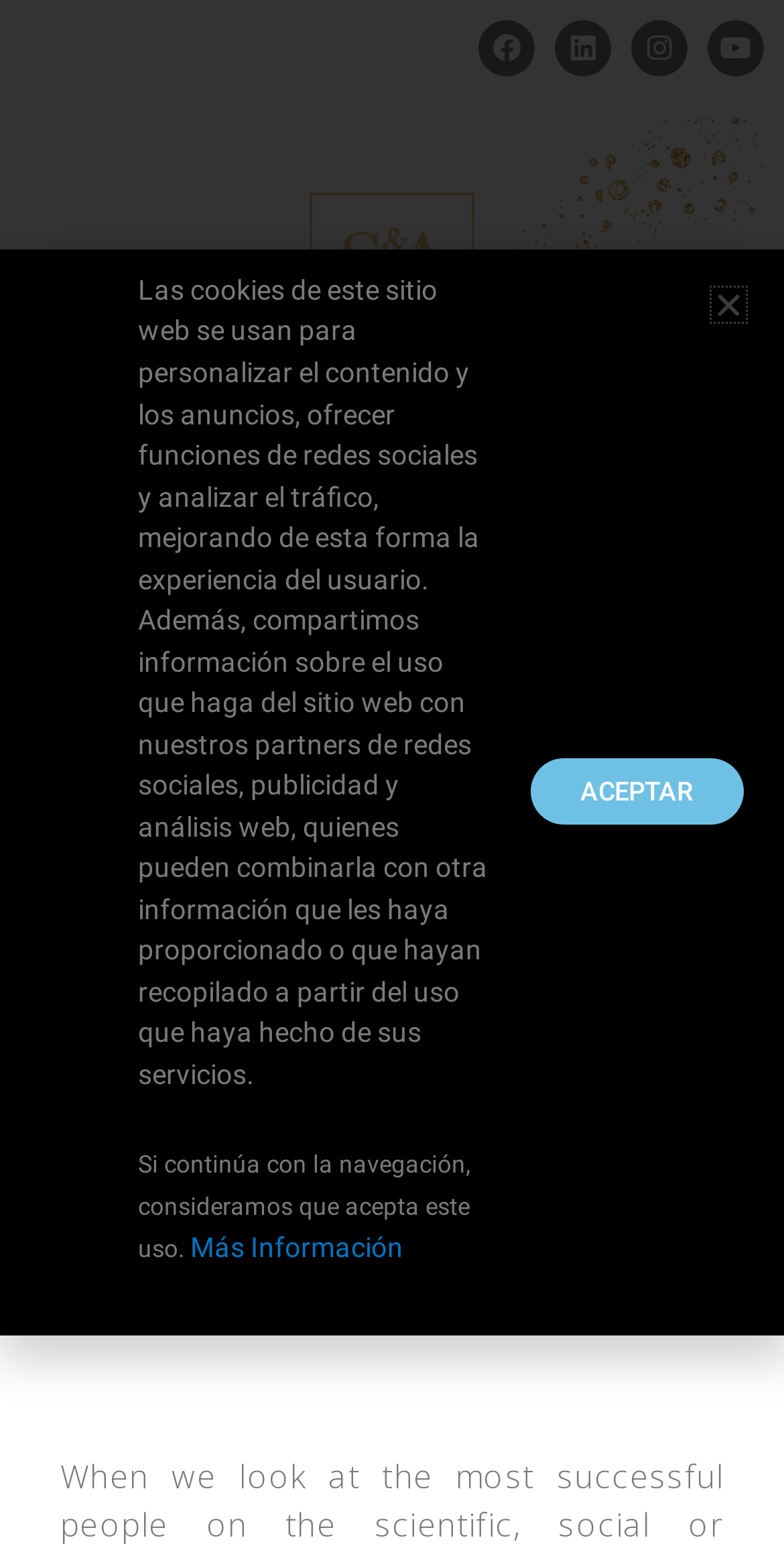Please provide the bounding box coordinates for the element that needs to be clicked to perform the instruction: "Close the notification". The coordinates must consist of four float numbers between 0 and 1, formatted as [left, top, right, bottom].

[0.91, 0.187, 0.949, 0.206]